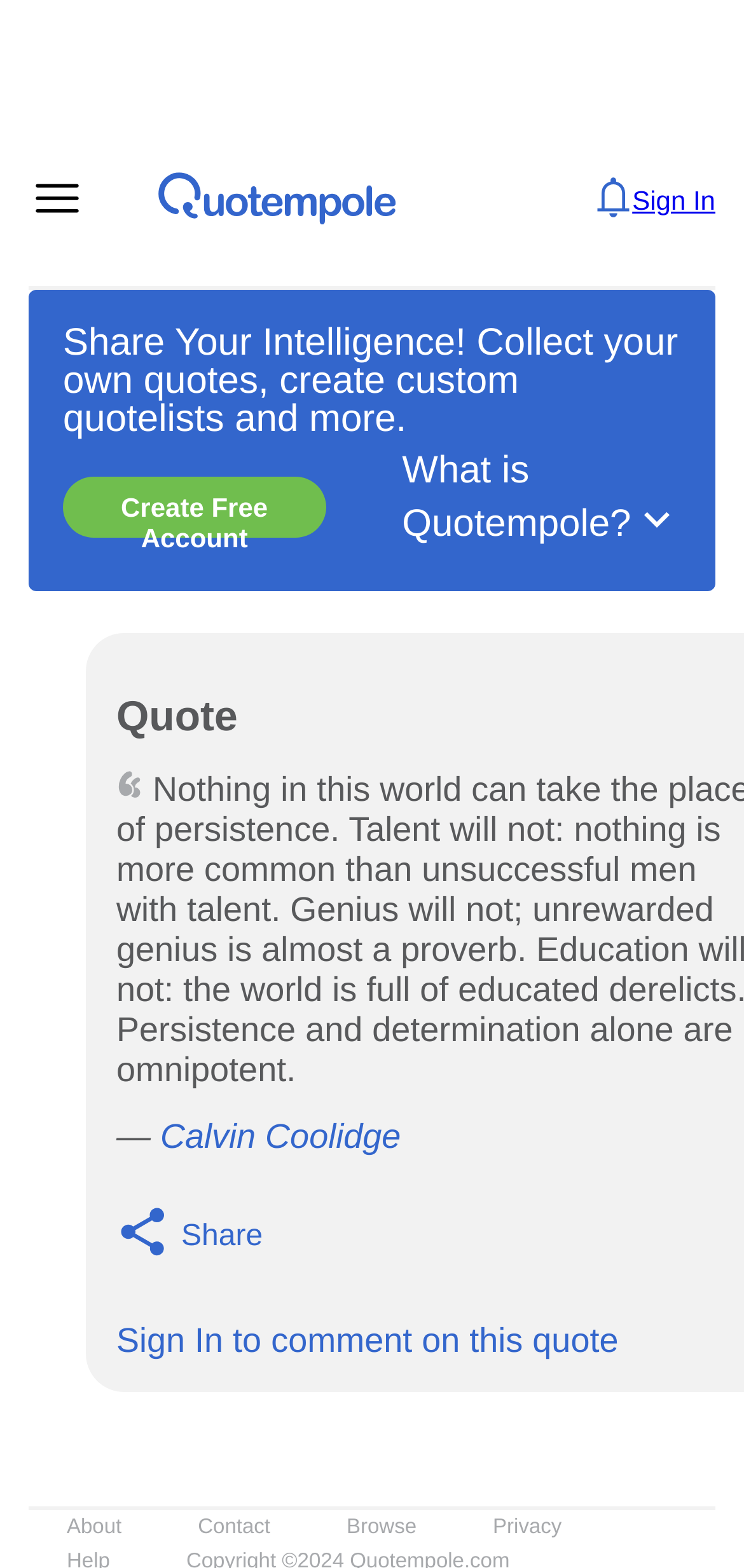Pinpoint the bounding box coordinates of the area that should be clicked to complete the following instruction: "Create a free account". The coordinates must be given as four float numbers between 0 and 1, i.e., [left, top, right, bottom].

[0.085, 0.309, 0.438, 0.336]